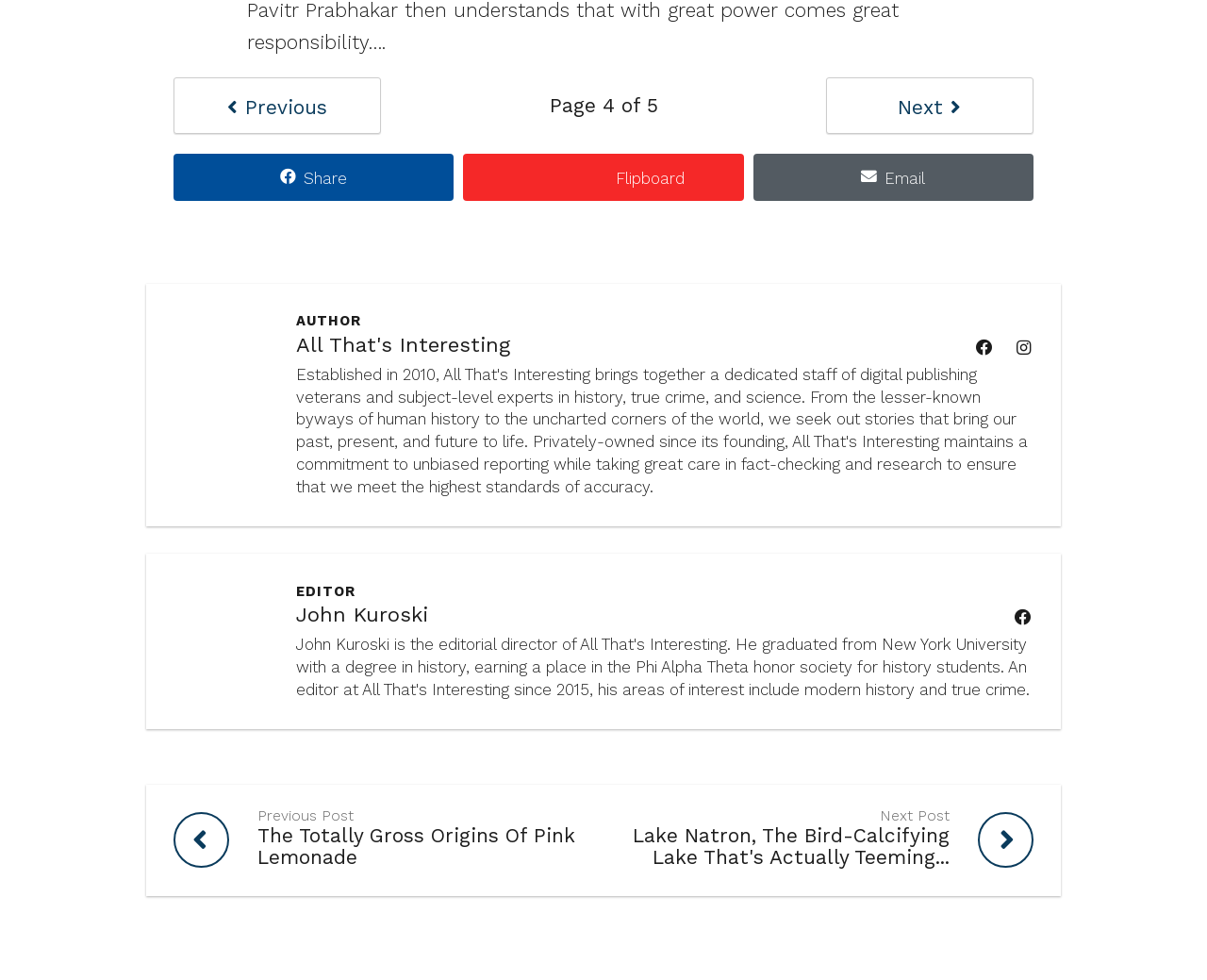Identify the bounding box coordinates of the region that needs to be clicked to carry out this instruction: "view author's Facebook page". Provide these coordinates as four float numbers ranging from 0 to 1, i.e., [left, top, right, bottom].

[0.802, 0.338, 0.829, 0.371]